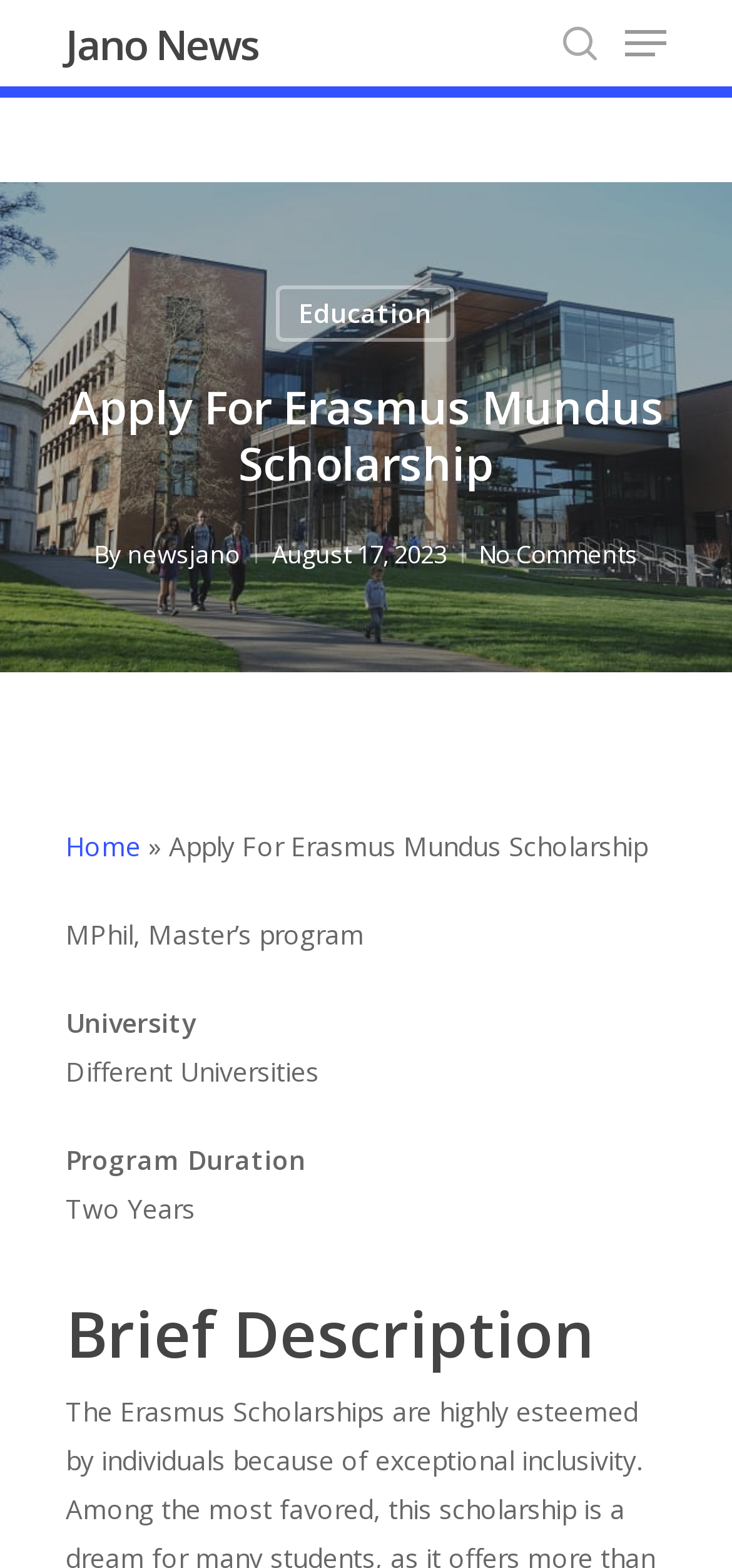Using the element description alt="DelicioUS Logo", predict the bounding box coordinates for the UI element. Provide the coordinates in (top-left x, top-left y, bottom-right x, bottom-right y) format with values ranging from 0 to 1.

None